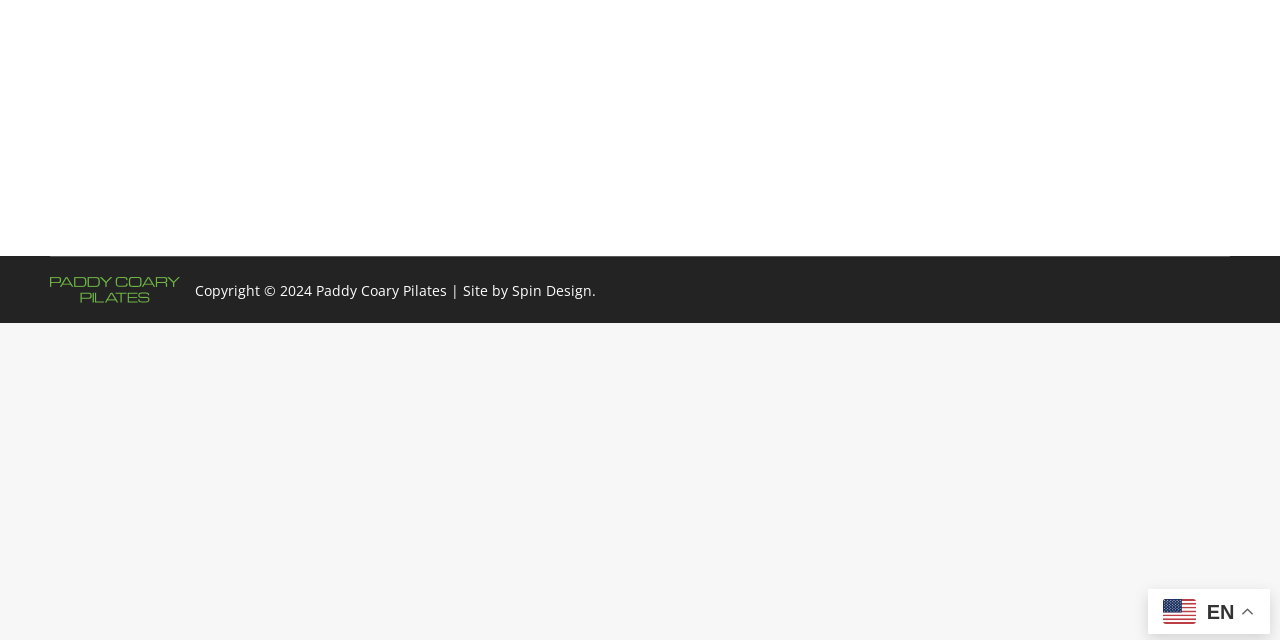From the element description Spin Design., predict the bounding box coordinates of the UI element. The coordinates must be specified in the format (top-left x, top-left y, bottom-right x, bottom-right y) and should be within the 0 to 1 range.

[0.4, 0.438, 0.466, 0.468]